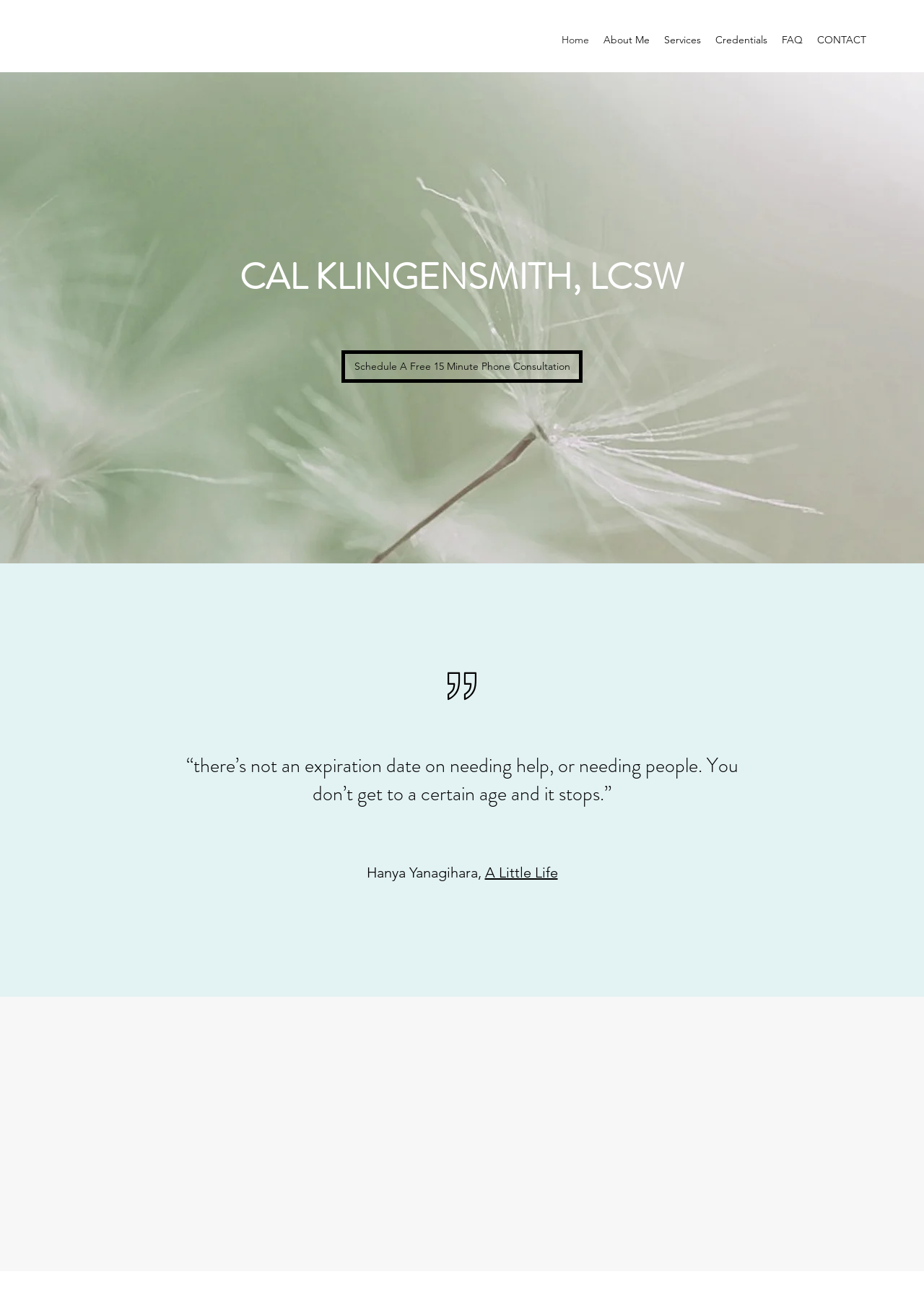By analyzing the image, answer the following question with a detailed response: What is the therapist's name?

The therapist's name is obtained from the heading element 'CAL KLINGENSMITH, LCSW' which is located at the top of the webpage.